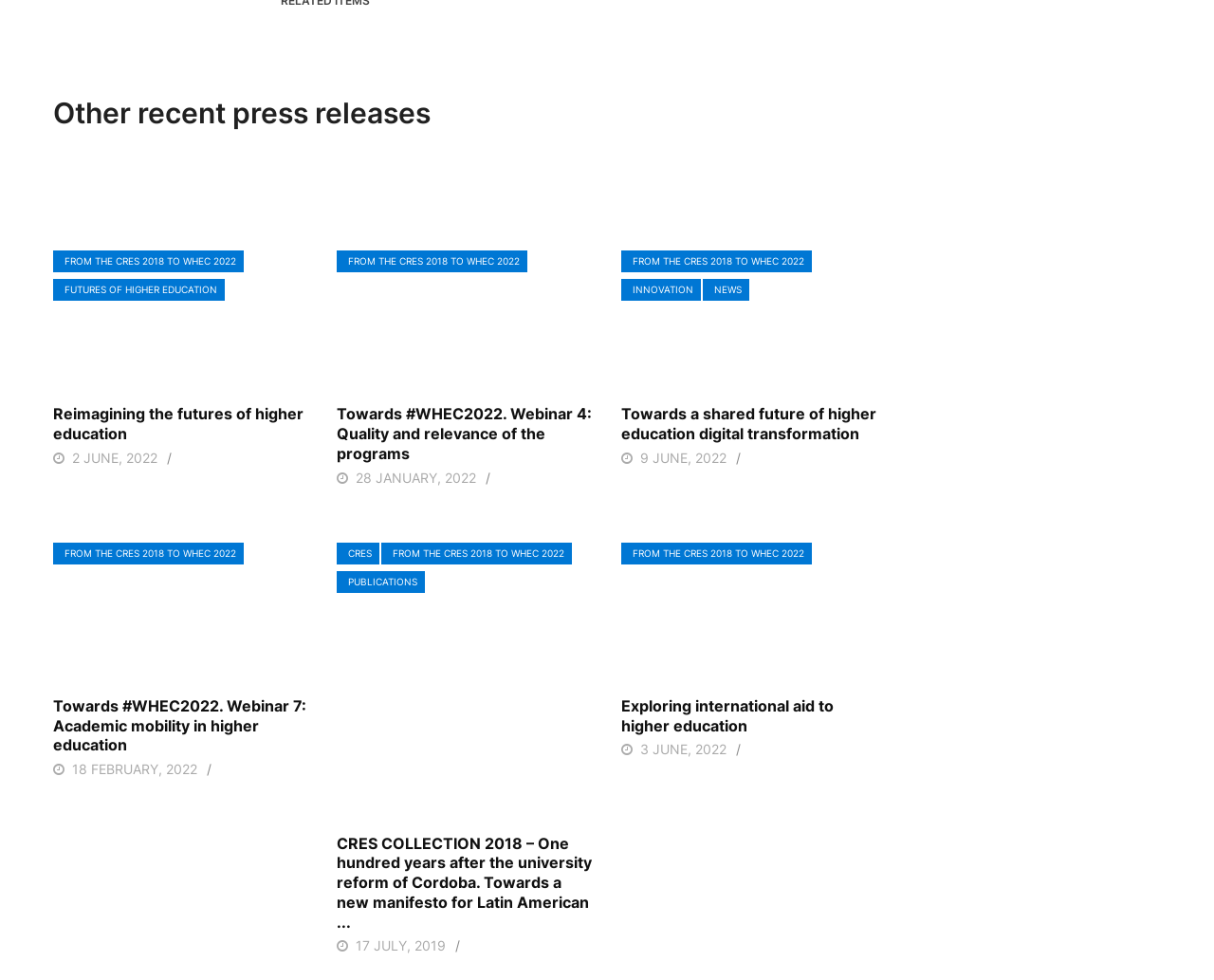Based on what you see in the screenshot, provide a thorough answer to this question: How many webinars are mentioned on the webpage?

I found two webinar links on the webpage, one with the text 'Towards #WHEC2022. Webinar 4: Quality and relevance of the programs' and another with the text 'Towards #WHEC2022. Webinar 7: Academic mobility in higher education'.